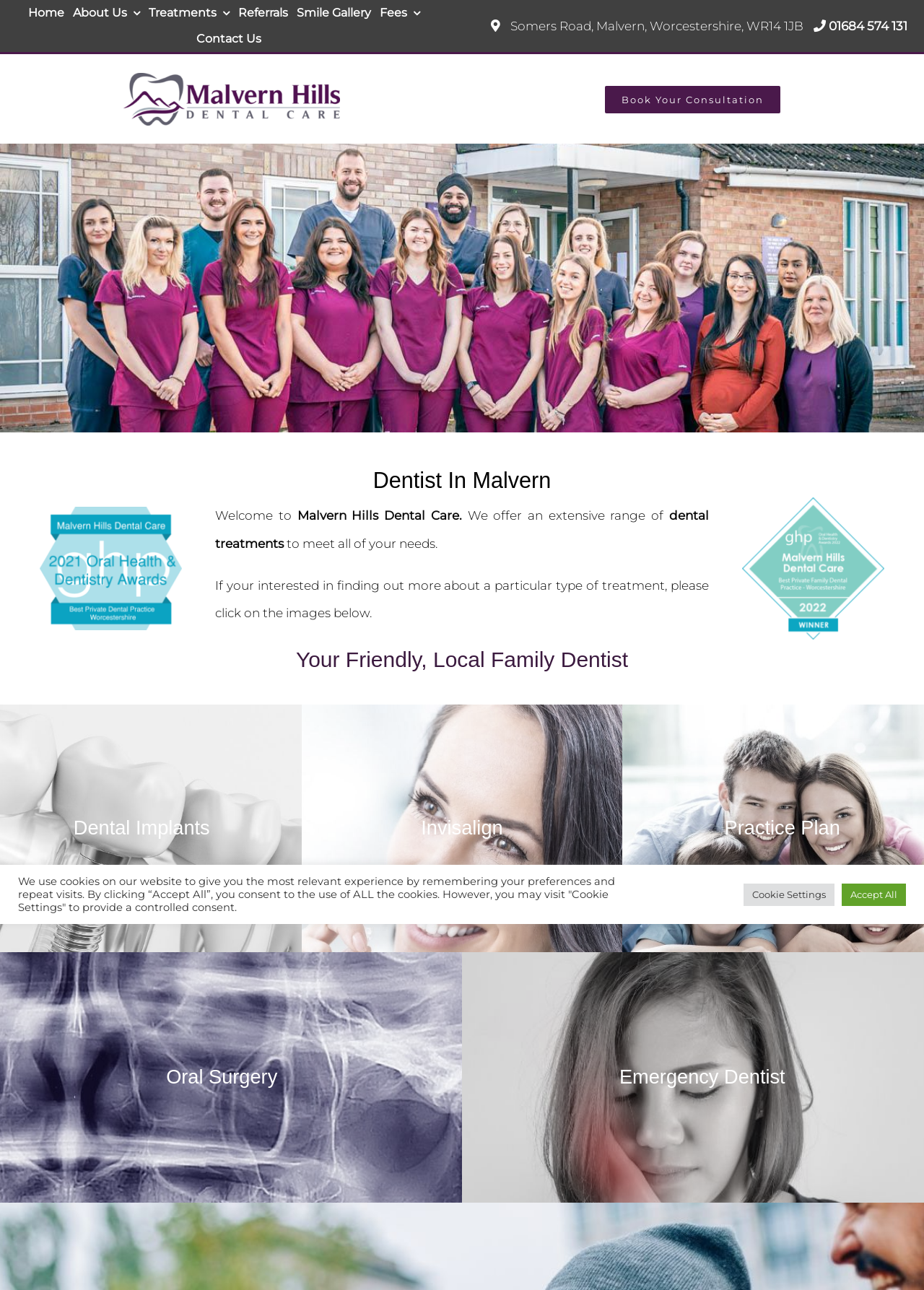What is the phone number of the dentist?
Look at the screenshot and respond with a single word or phrase.

01684 574 131